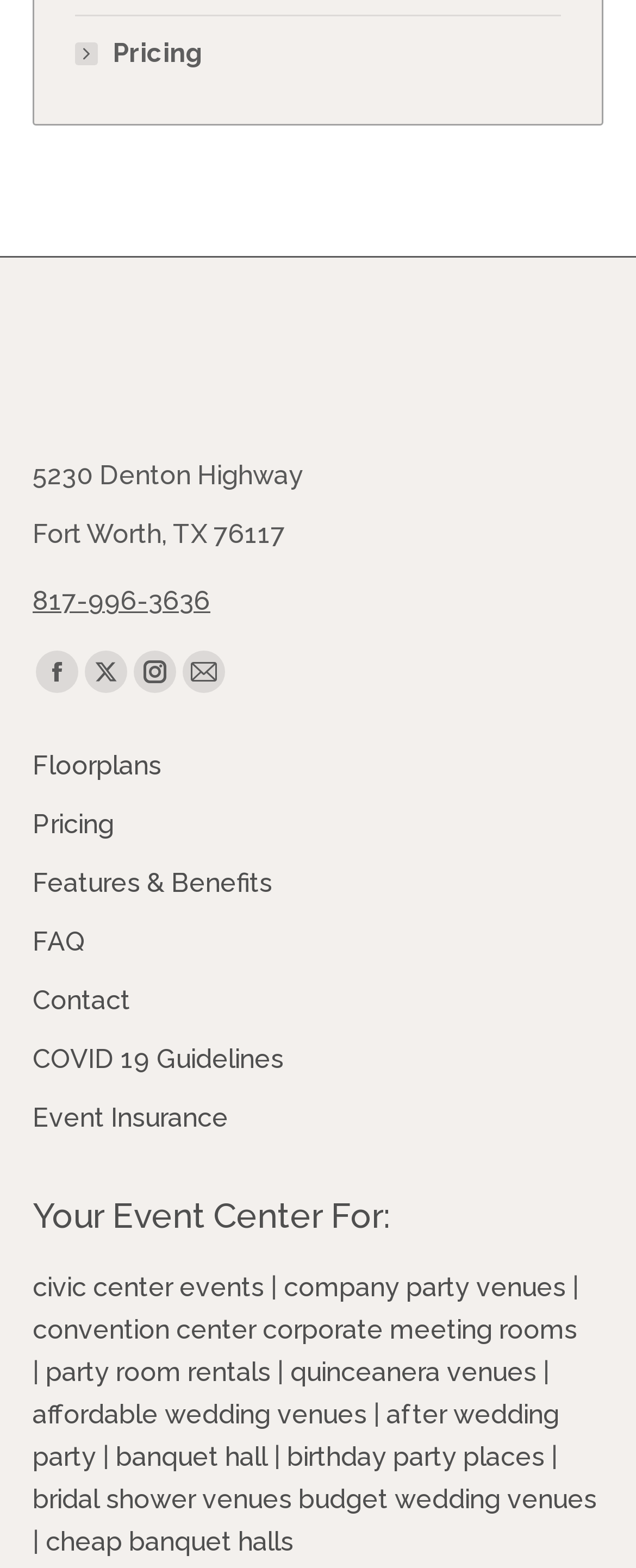Give a one-word or short phrase answer to this question: 
Can I find information about COVID-19 guidelines on the website?

Yes